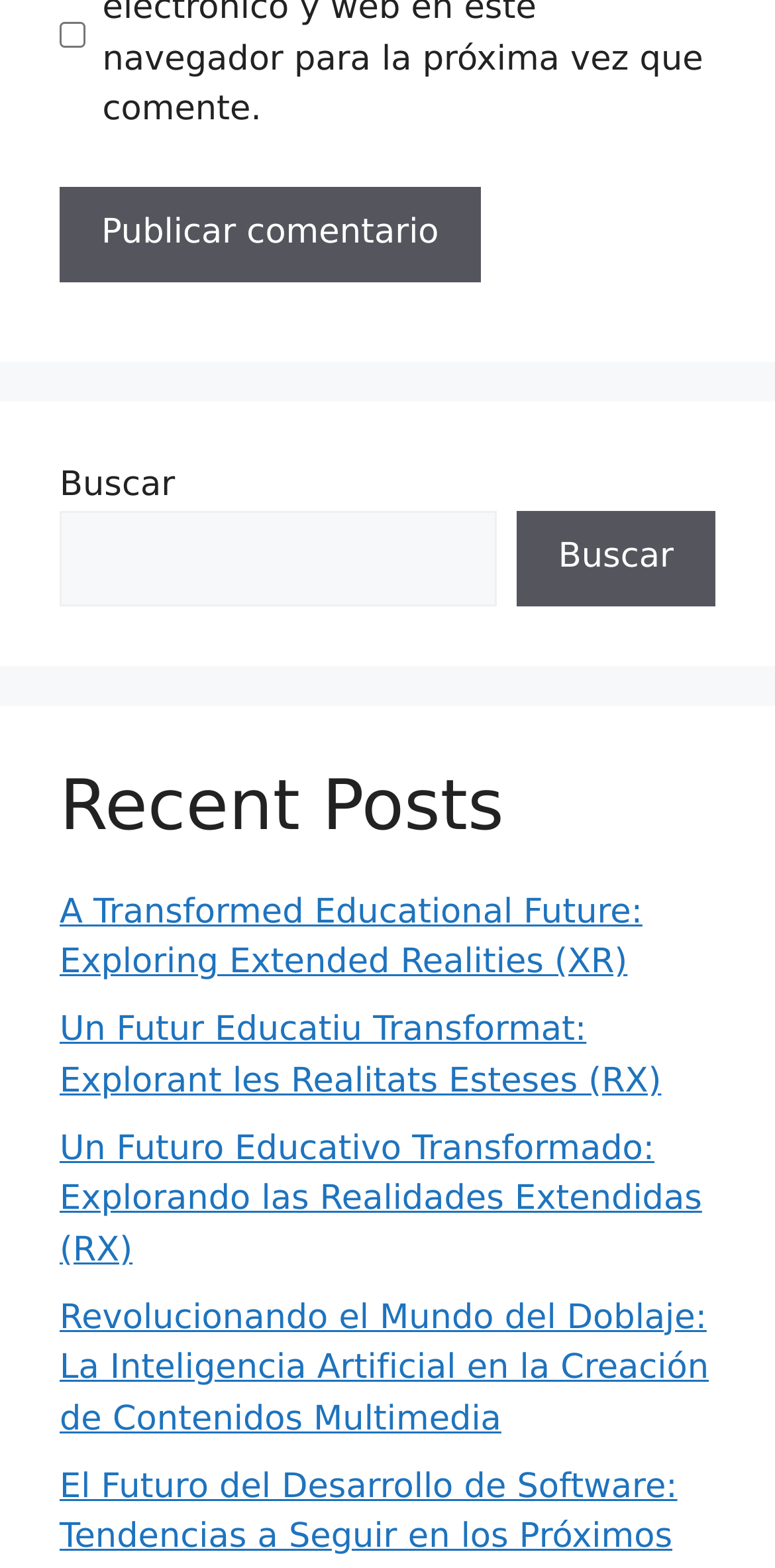Identify and provide the bounding box coordinates of the UI element described: "name="submit" value="Publicar comentario"". The coordinates should be formatted as [left, top, right, bottom], with each number being a float between 0 and 1.

[0.077, 0.12, 0.62, 0.18]